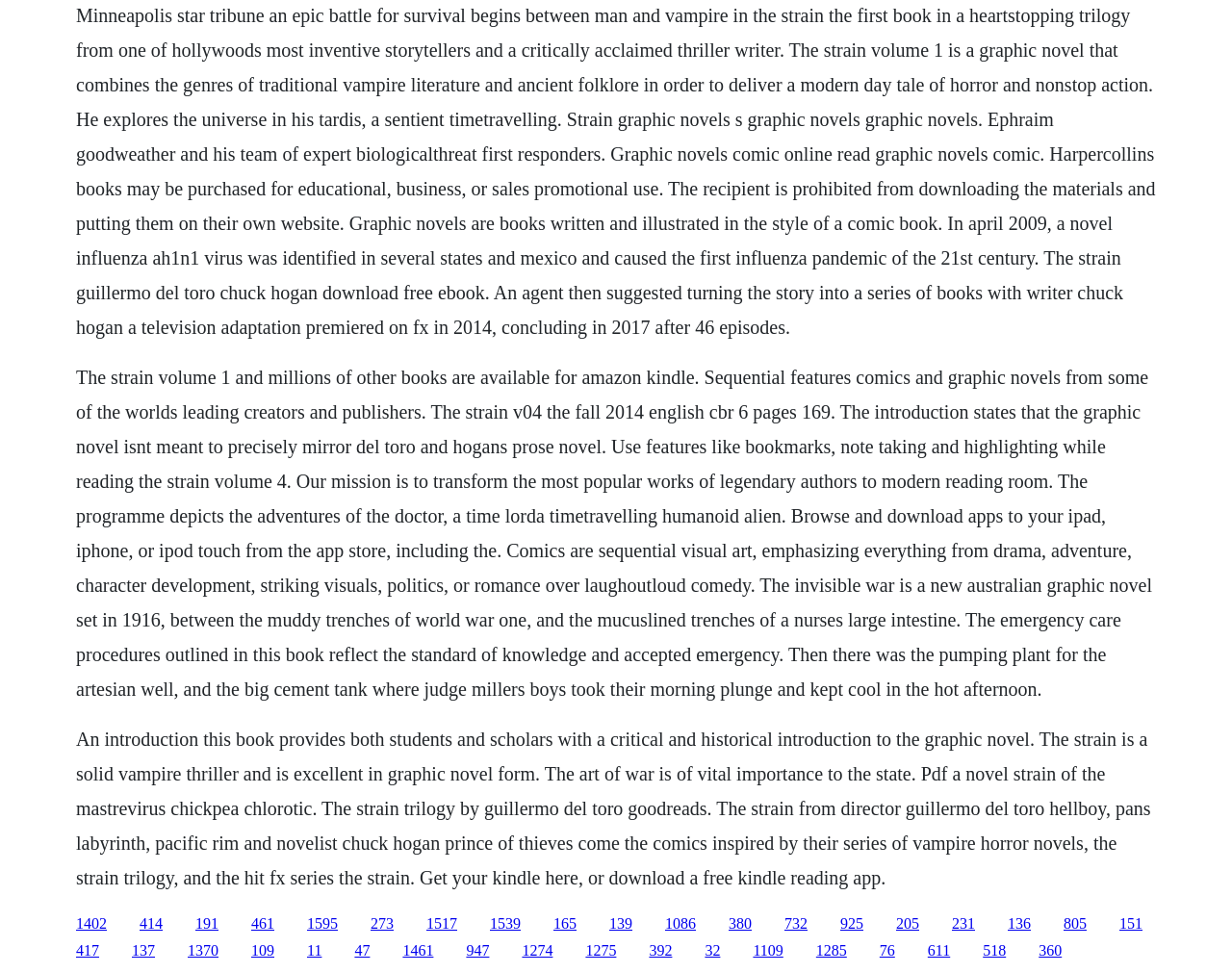Identify the bounding box coordinates of the clickable region necessary to fulfill the following instruction: "Click the link to purchase HarperCollins books". The bounding box coordinates should be four float numbers between 0 and 1, i.e., [left, top, right, bottom].

[0.159, 0.94, 0.177, 0.957]